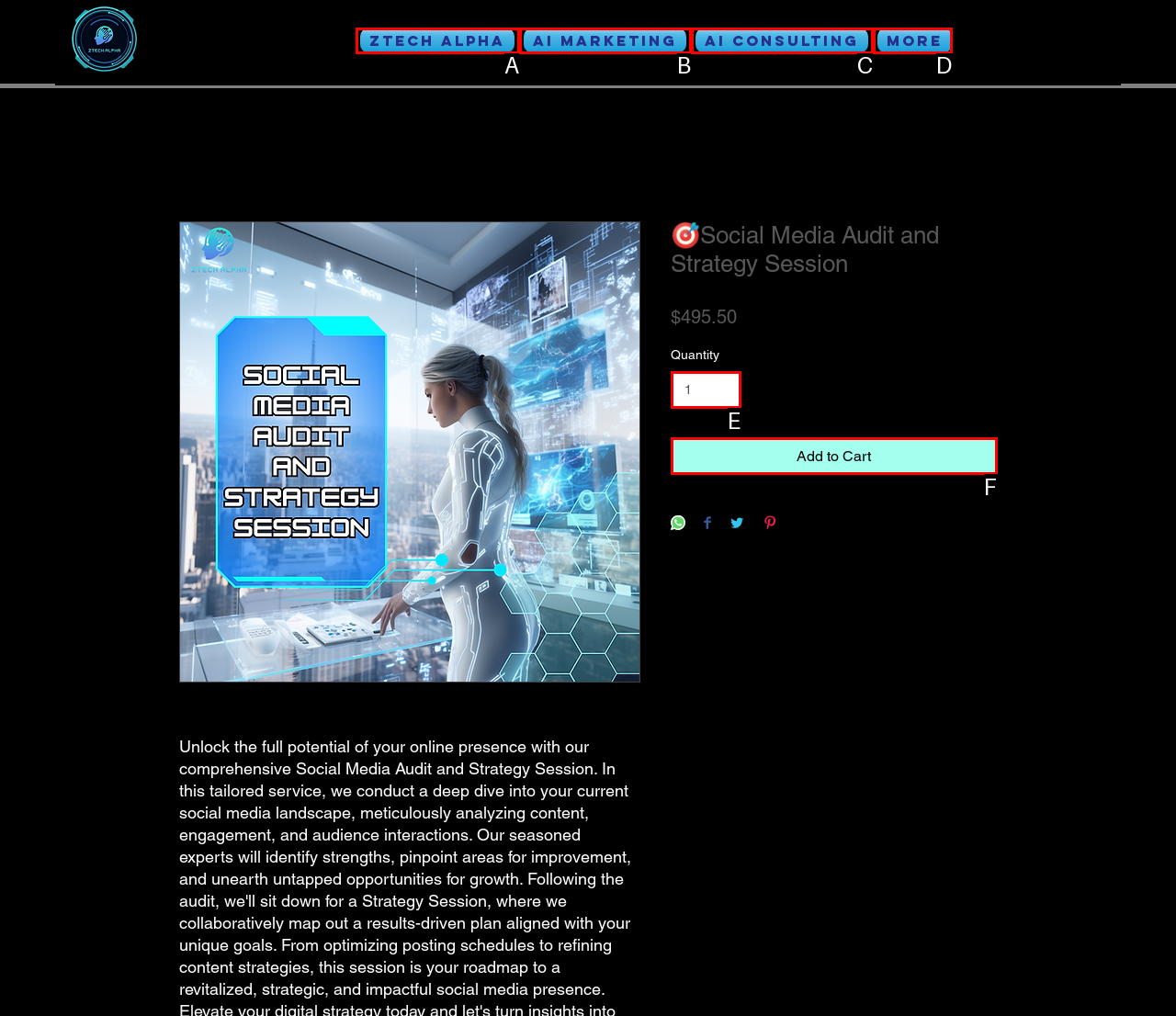From the available choices, determine which HTML element fits this description: More Respond with the correct letter.

D